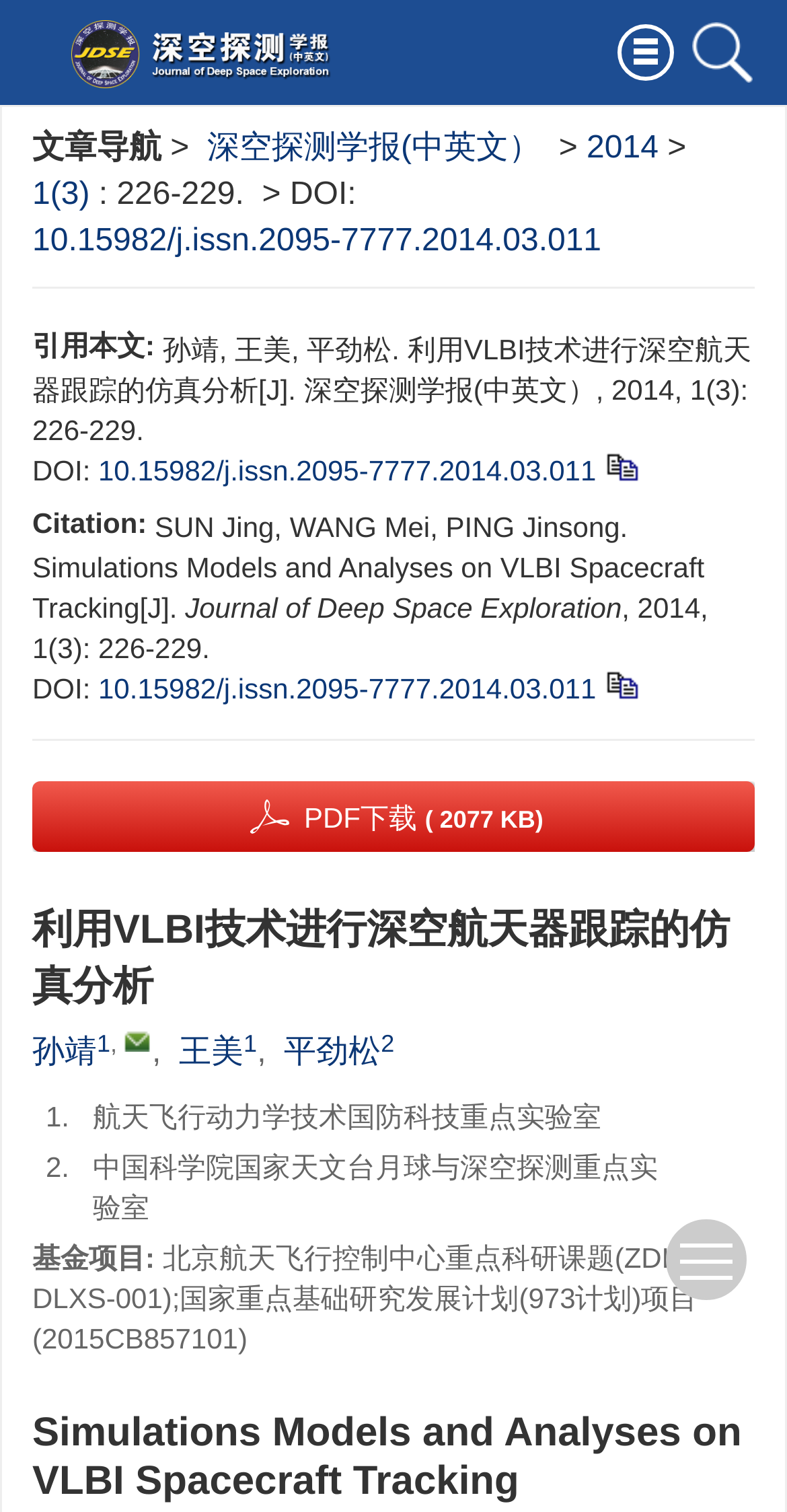What is the DOI of the article? From the image, respond with a single word or brief phrase.

10.15982/j.issn.2095-7777.2014.03.011